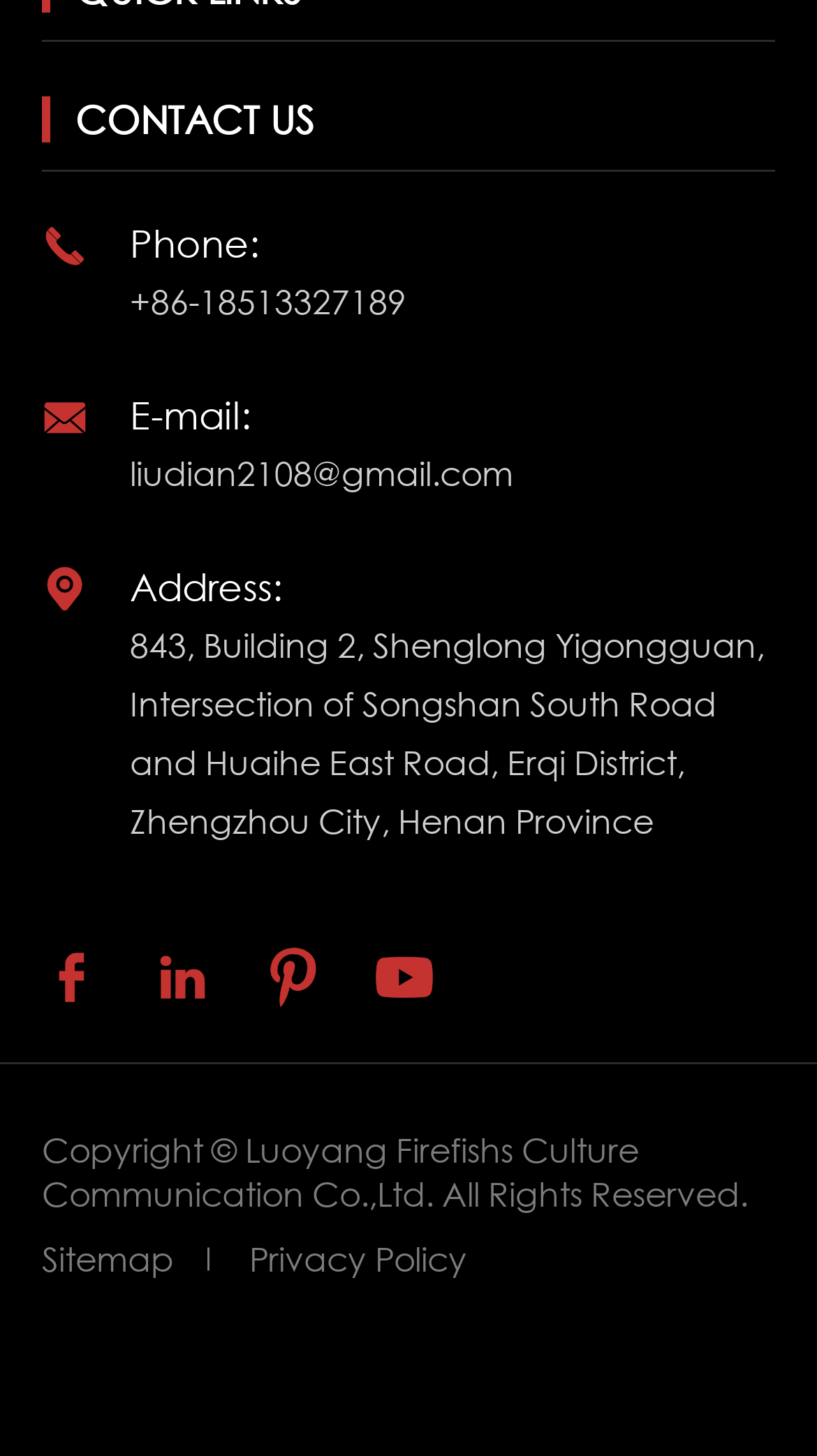Can you pinpoint the bounding box coordinates for the clickable element required for this instruction: "Visit the sitemap"? The coordinates should be four float numbers between 0 and 1, i.e., [left, top, right, bottom].

[0.051, 0.849, 0.256, 0.879]